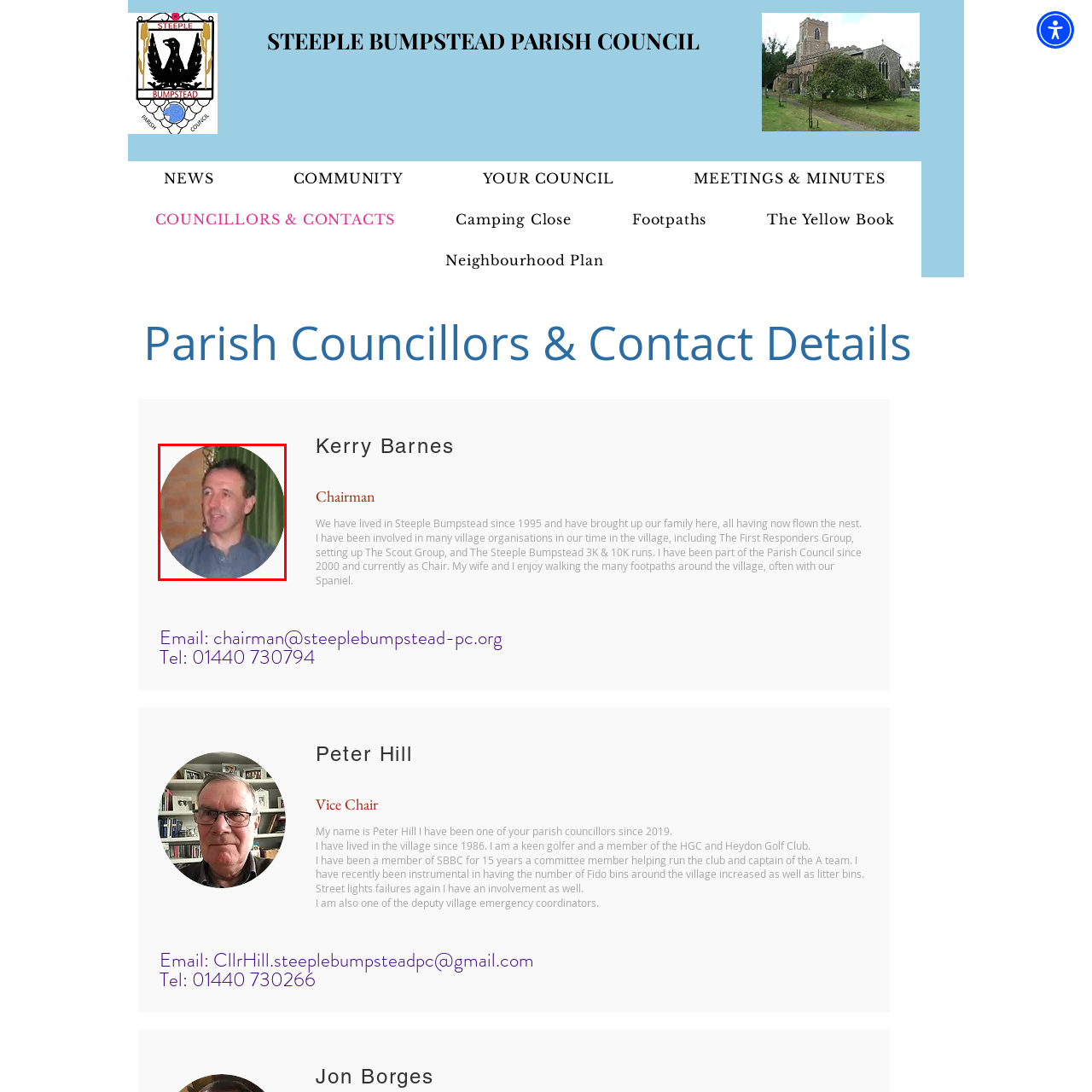How long has Kerry Barnes been involved in the community?
Refer to the image highlighted by the red box and give a one-word or short-phrase answer reflecting what you see.

Since 1995